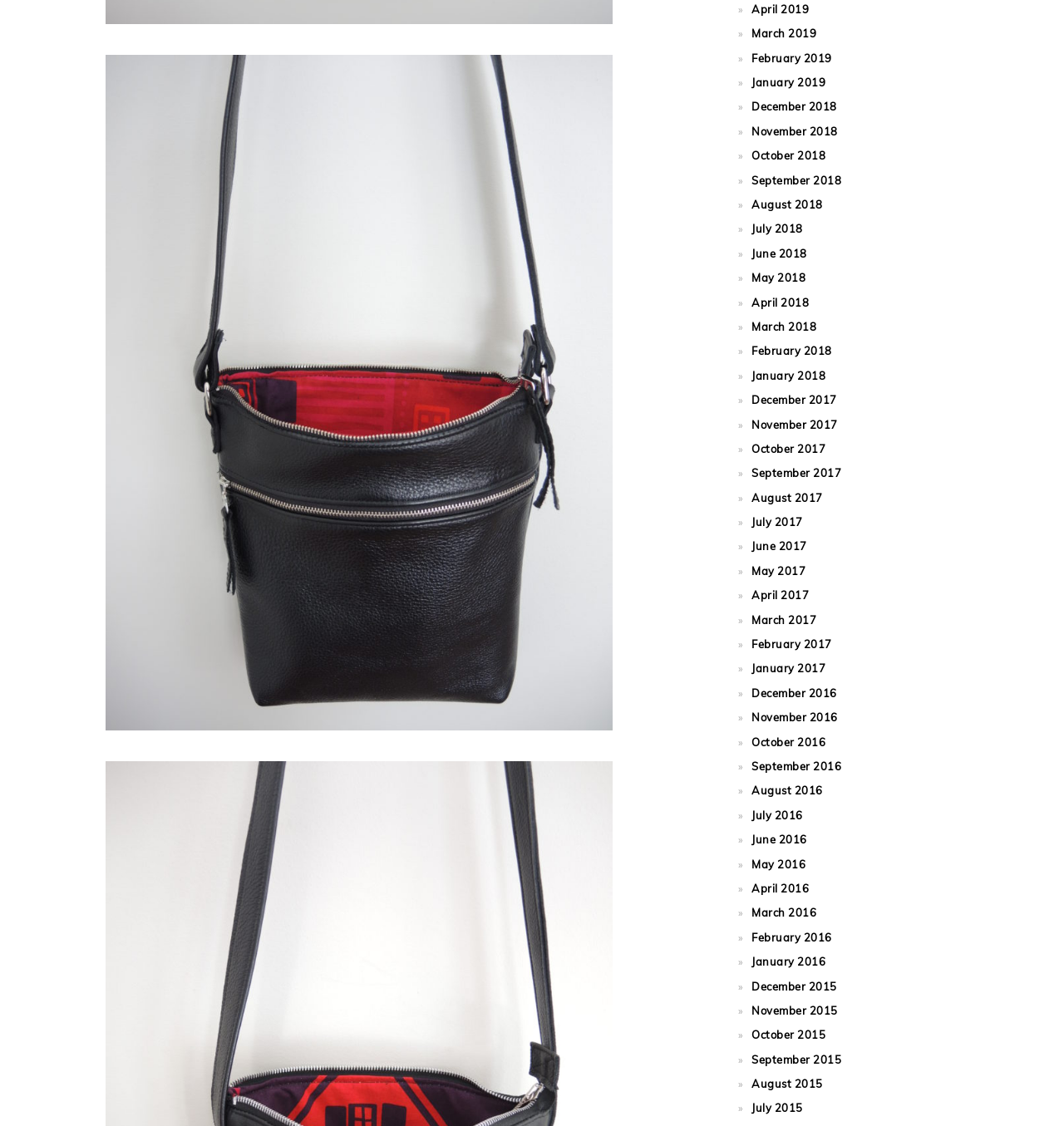Please reply with a single word or brief phrase to the question: 
Is there a link for March 2020 on the webpage?

No